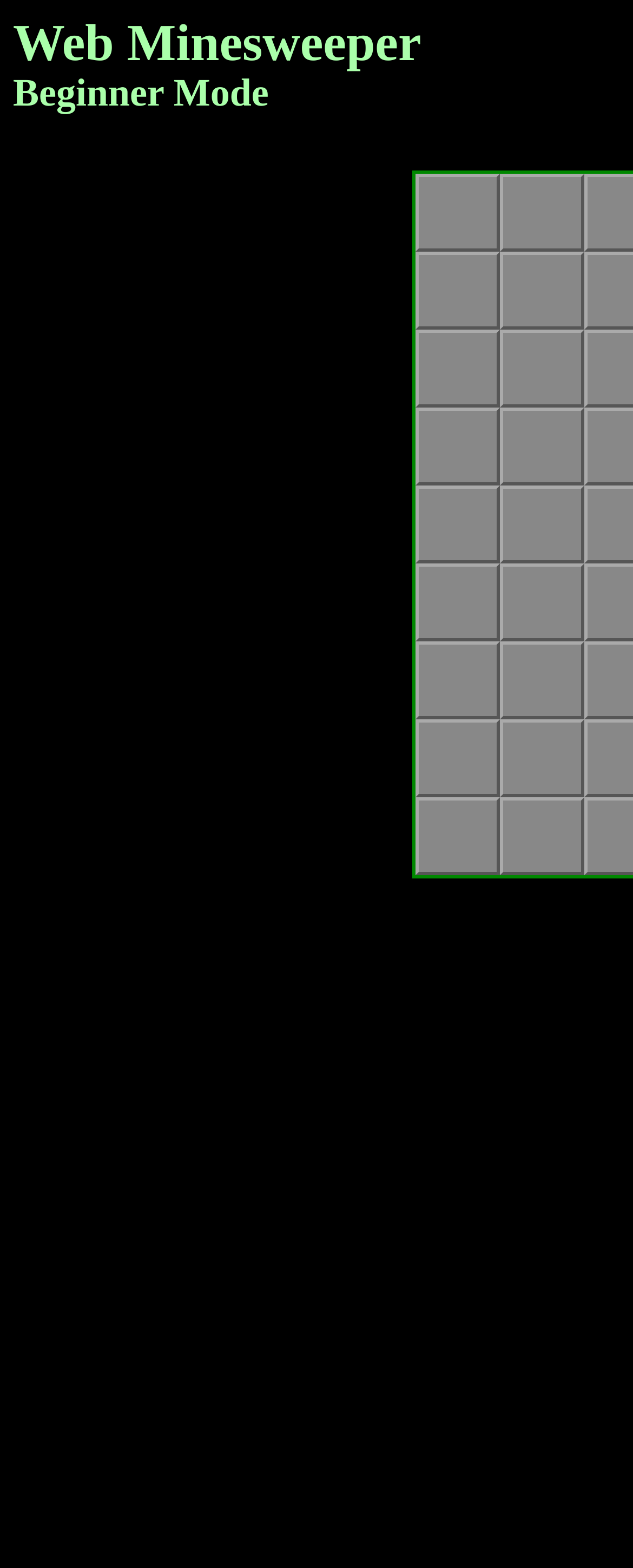What is the width of each grid cell?
Could you please answer the question thoroughly and with as much detail as possible?

By analyzing the bounding box coordinates of each grid cell, I can see that the width of each cell is consistent, with a value of 0.134. This is calculated by subtracting the left coordinate from the right coordinate for each cell.